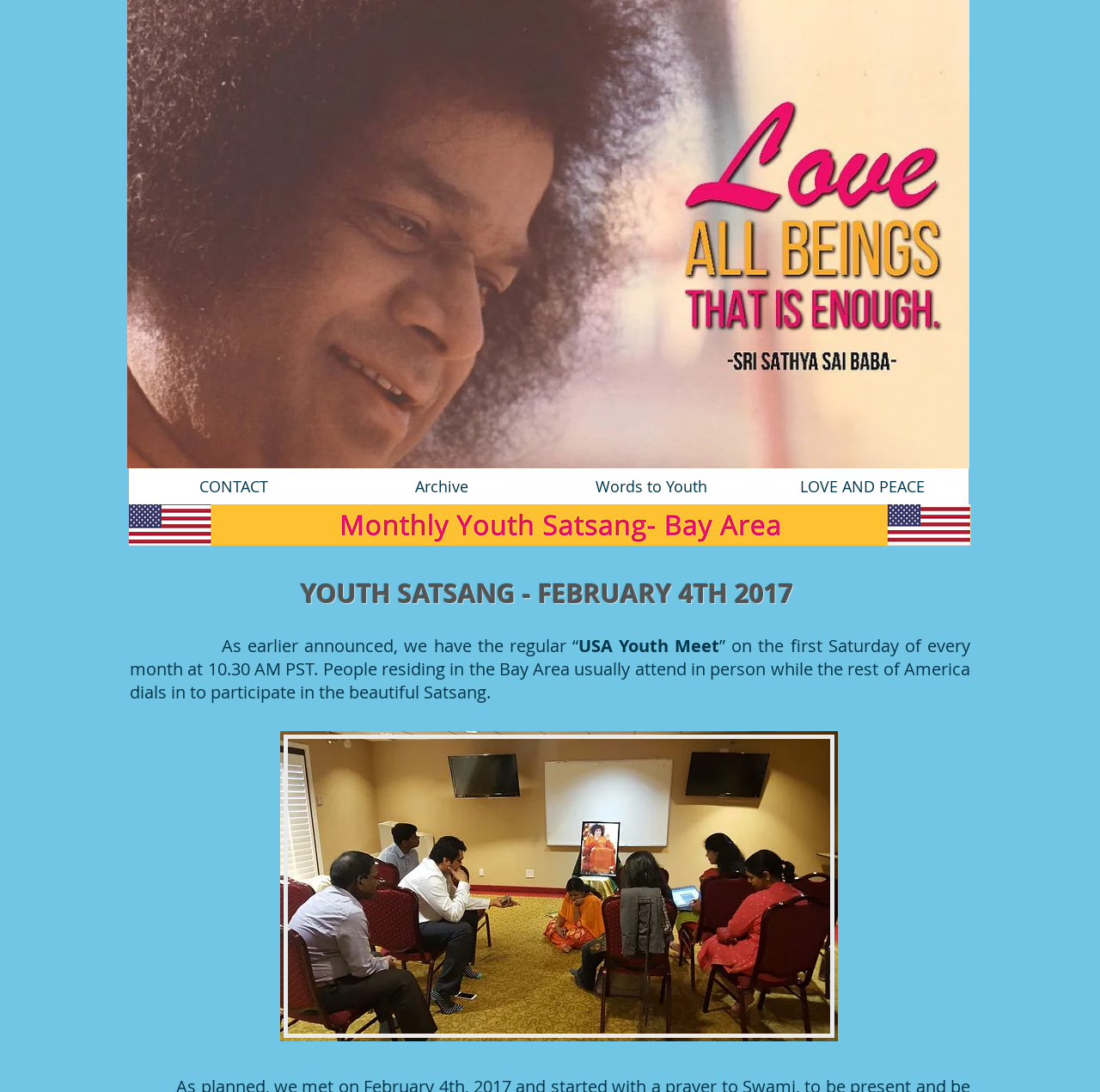What is the location of the people who attend in person?
Provide a detailed answer to the question, using the image to inform your response.

According to the webpage content, people residing in the Bay Area usually attend the Satsang event in person.